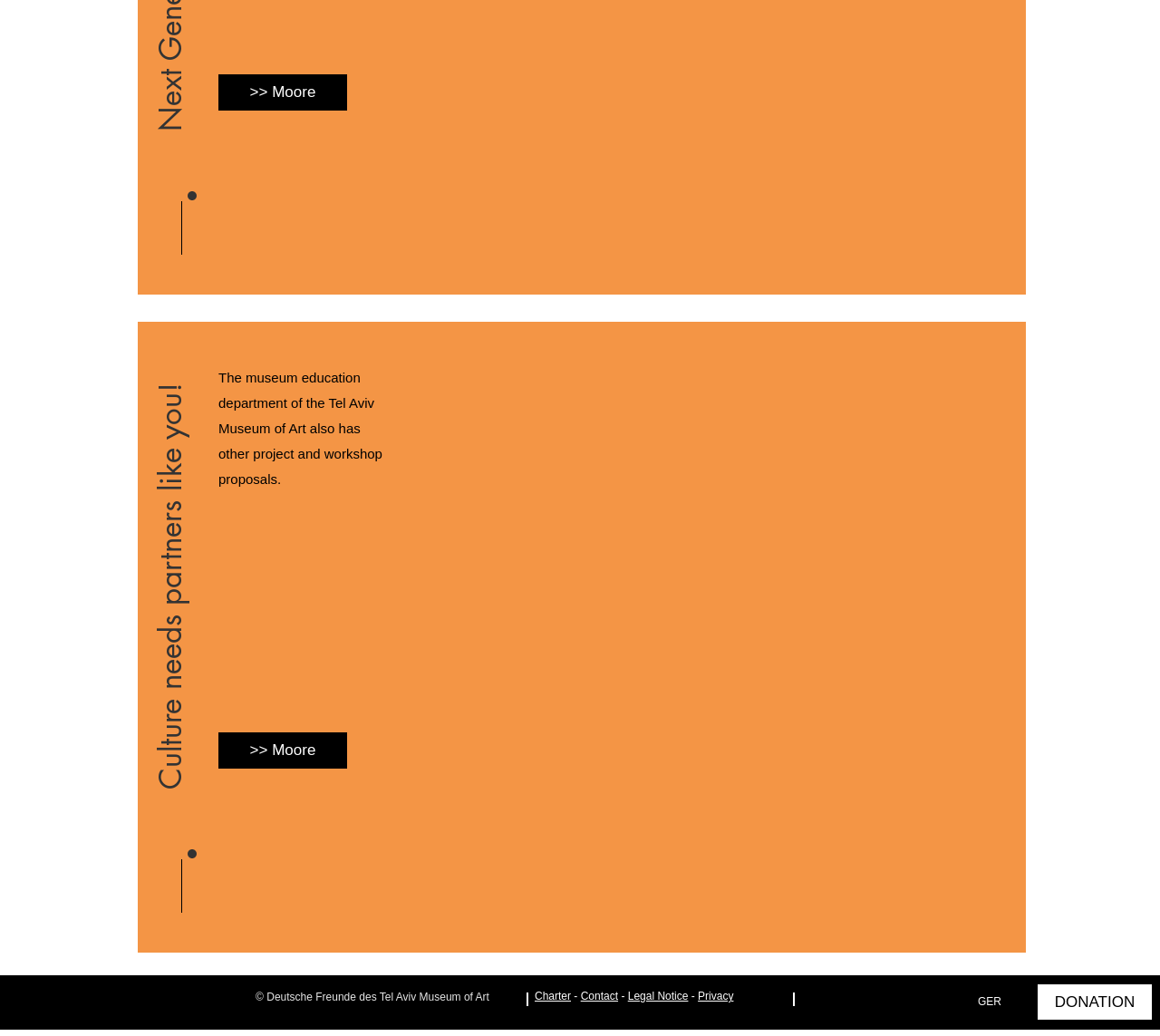Determine the bounding box coordinates of the clickable area required to perform the following instruction: "Go to 'Contact'". The coordinates should be represented as four float numbers between 0 and 1: [left, top, right, bottom].

[0.501, 0.955, 0.533, 0.968]